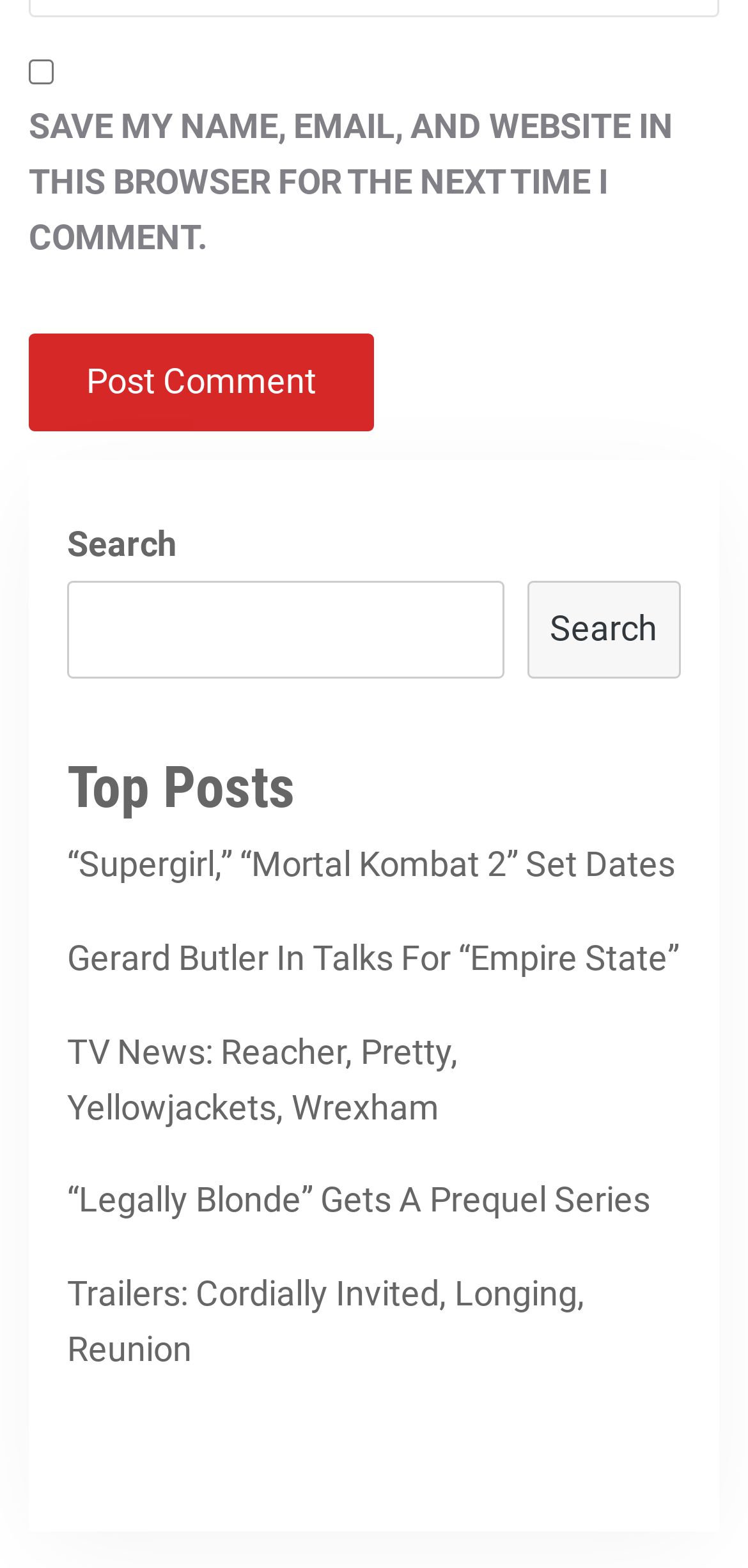What is the purpose of the button 'Post Comment'?
Please provide a comprehensive answer to the question based on the webpage screenshot.

I analyzed the button with the label 'Post Comment' and inferred that its purpose is to submit a comment, likely in response to an article or post on the webpage.